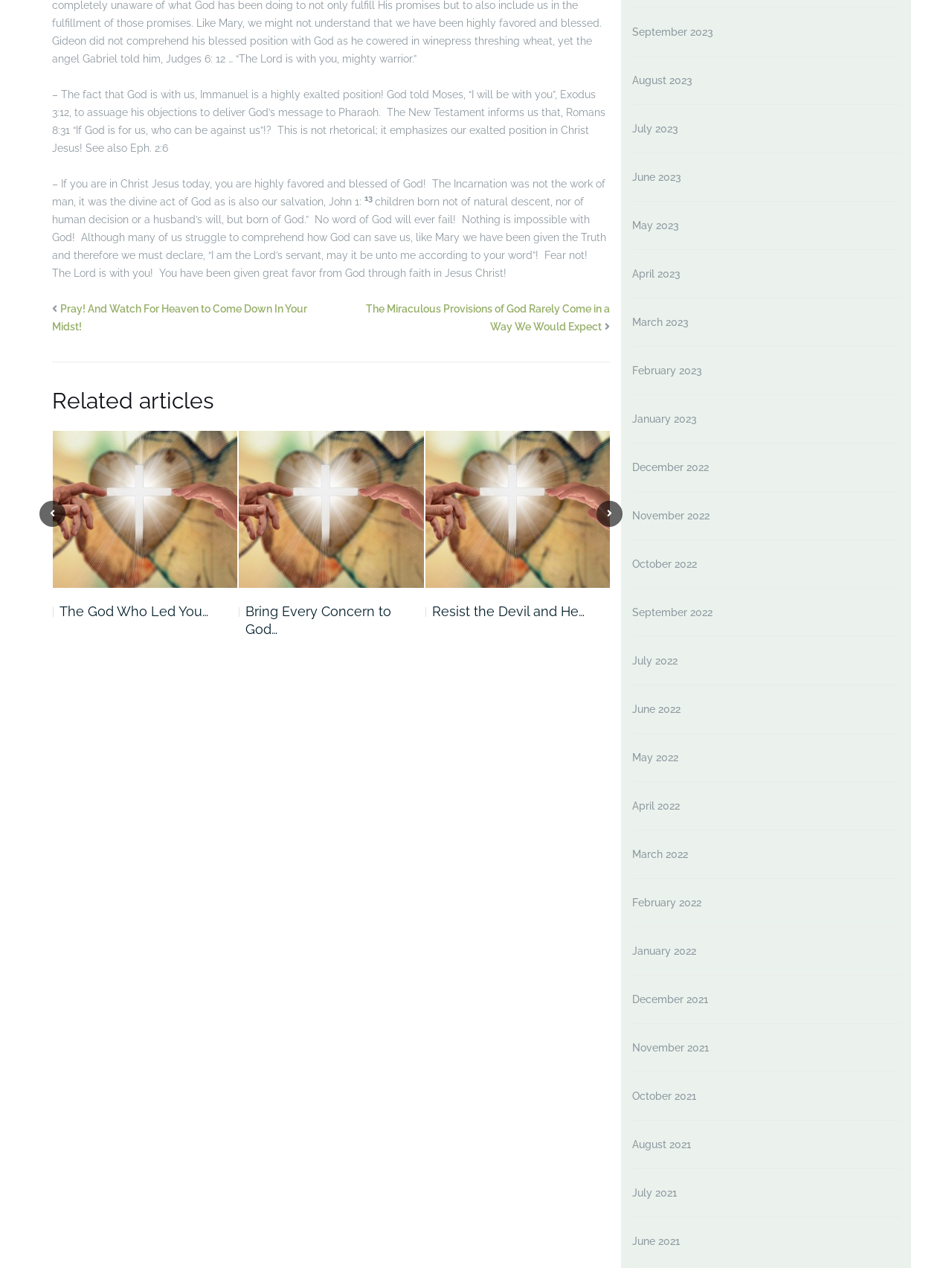Kindly determine the bounding box coordinates of the area that needs to be clicked to fulfill this instruction: "Click the 'Contact Us' link".

None